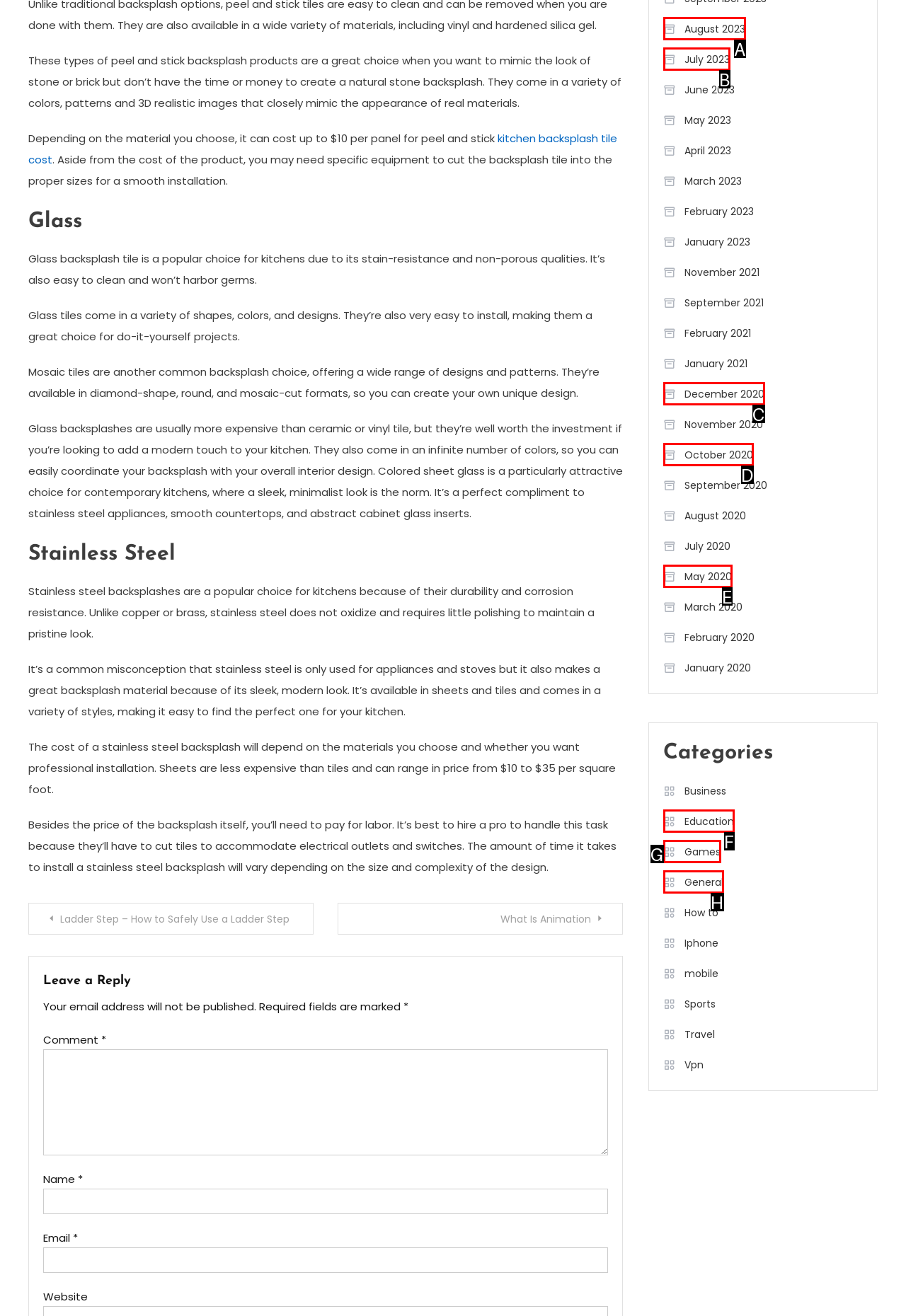Identify the HTML element that best matches the description: General. Provide your answer by selecting the corresponding letter from the given options.

H